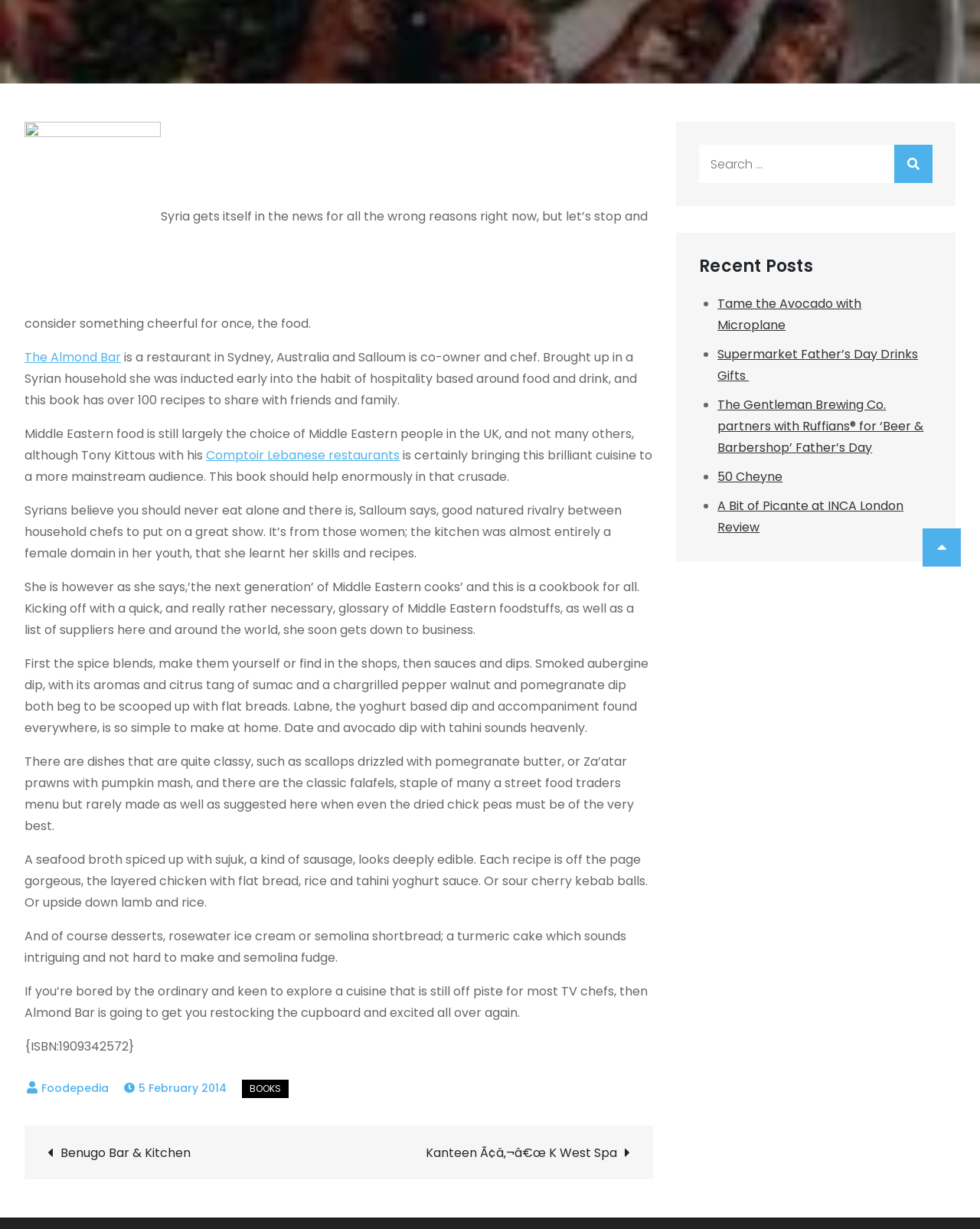From the element description The Almond Bar, predict the bounding box coordinates of the UI element. The coordinates must be specified in the format (top-left x, top-left y, bottom-right x, bottom-right y) and should be within the 0 to 1 range.

[0.025, 0.283, 0.123, 0.298]